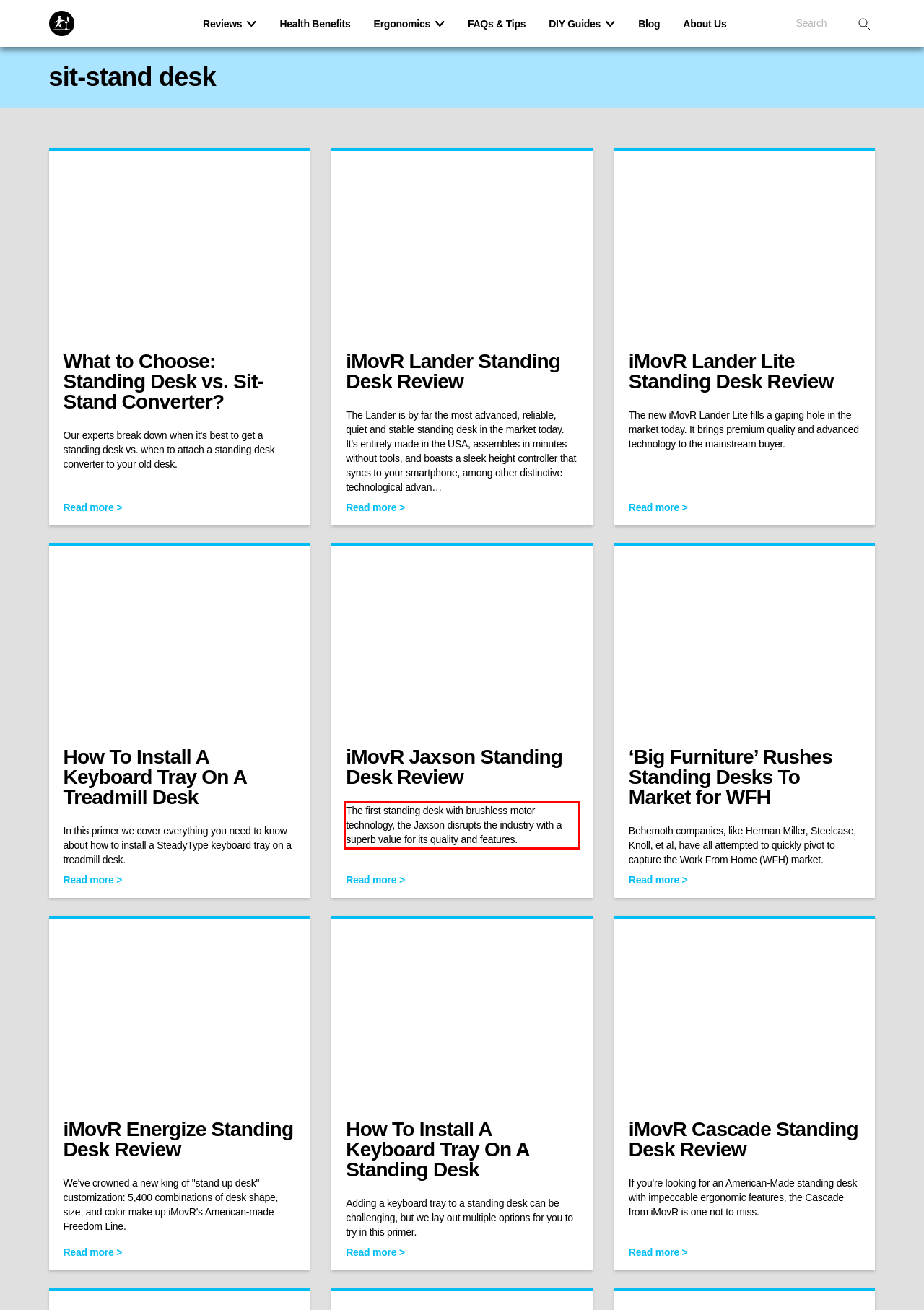You have a screenshot of a webpage, and there is a red bounding box around a UI element. Utilize OCR to extract the text within this red bounding box.

The first standing desk with brushless motor technology, the Jaxson disrupts the industry with a superb value for its quality and features.